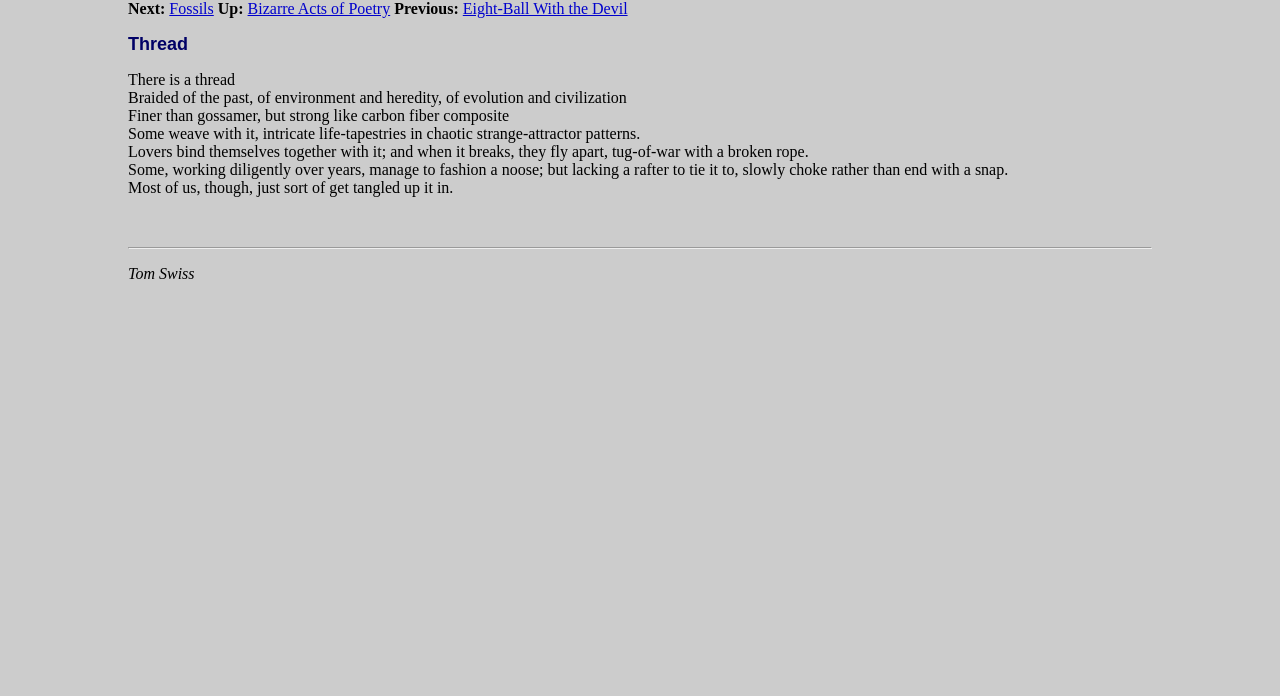What is the tone of the thread text?
Please use the image to provide an in-depth answer to the question.

The tone of the thread text is poetic and reflective, as it uses metaphors and descriptive language to explore the concept of a thread that connects people and ideas. The text has a contemplative and introspective tone, inviting the reader to consider the significance of the thread in their own life.